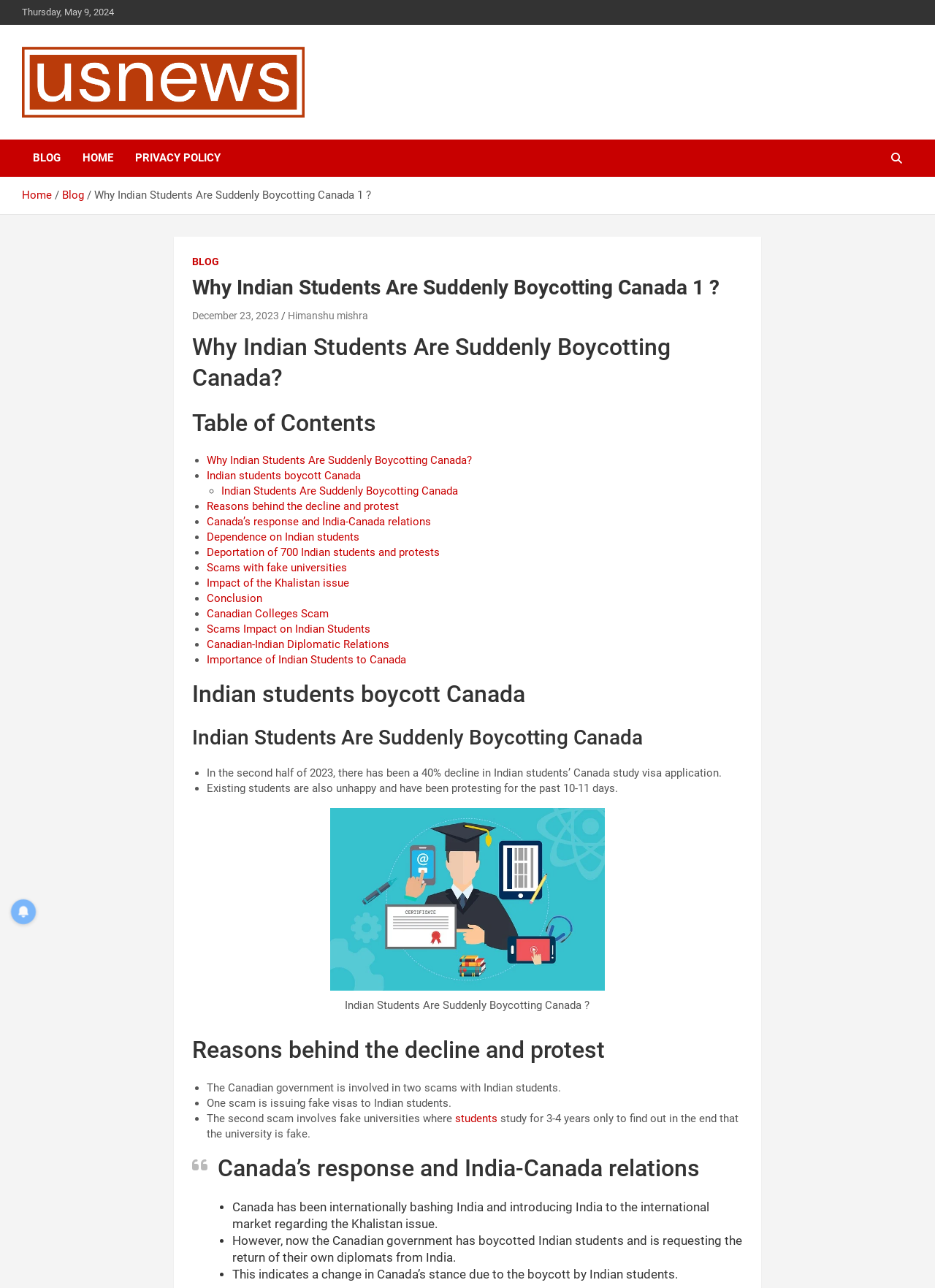Predict the bounding box coordinates for the UI element described as: "Home". The coordinates should be four float numbers between 0 and 1, presented as [left, top, right, bottom].

[0.077, 0.108, 0.133, 0.137]